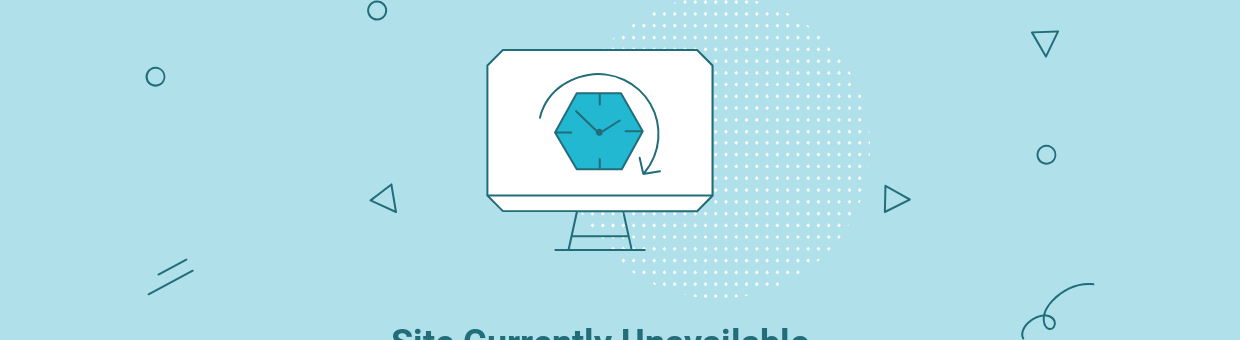Analyze the image and provide a detailed answer to the question: What shape is the clock on the computer monitor?

The computer monitor in the image displays a hexagonal clock with an arrow, which symbolizes a status update or set time, and the clock's shape is hexagonal.